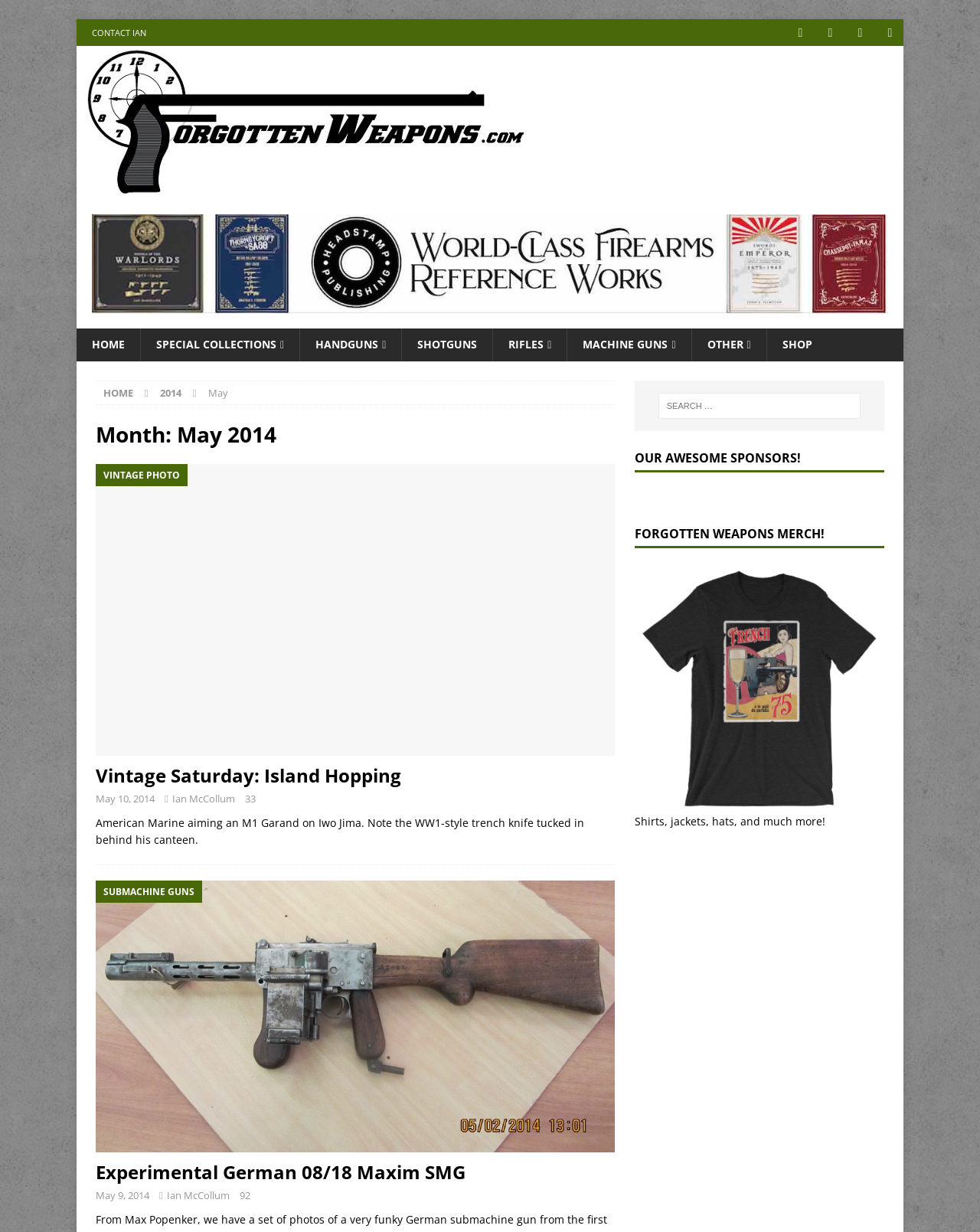Highlight the bounding box coordinates of the element you need to click to perform the following instruction: "Search for something."

[0.672, 0.319, 0.878, 0.34]